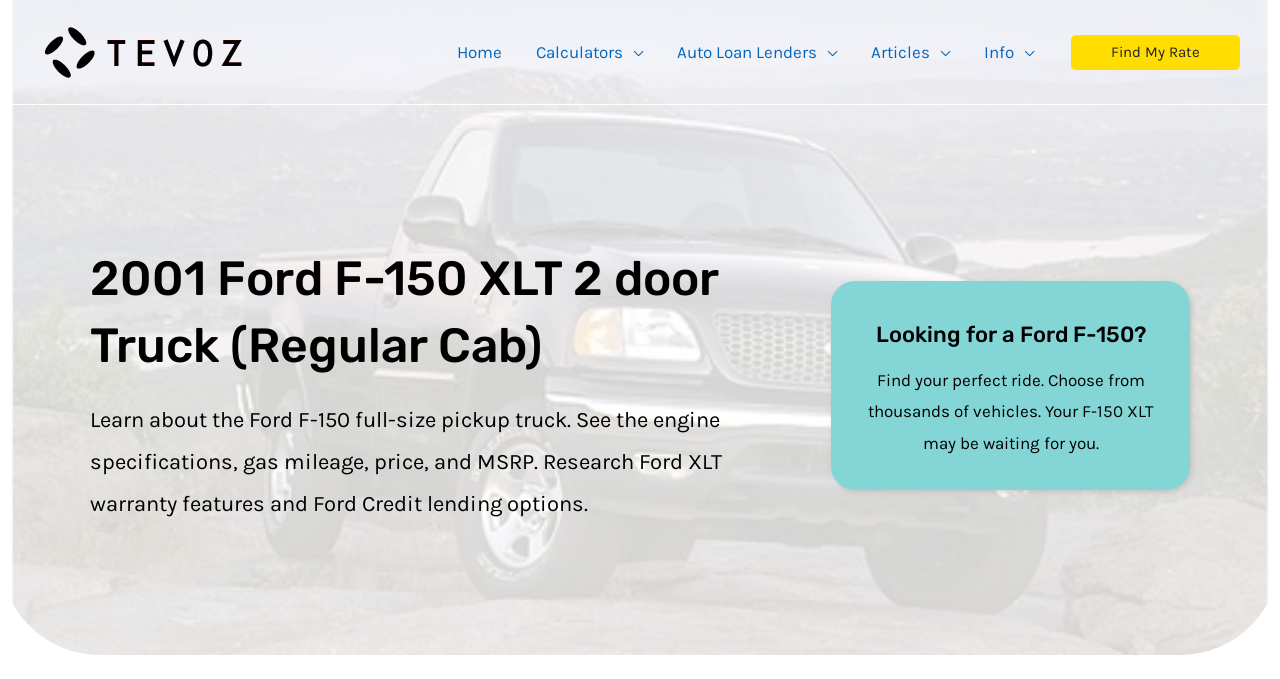Extract the bounding box coordinates of the UI element described: "alt="Tevoz Logo"". Provide the coordinates in the format [left, top, right, bottom] with values ranging from 0 to 1.

[0.031, 0.059, 0.193, 0.088]